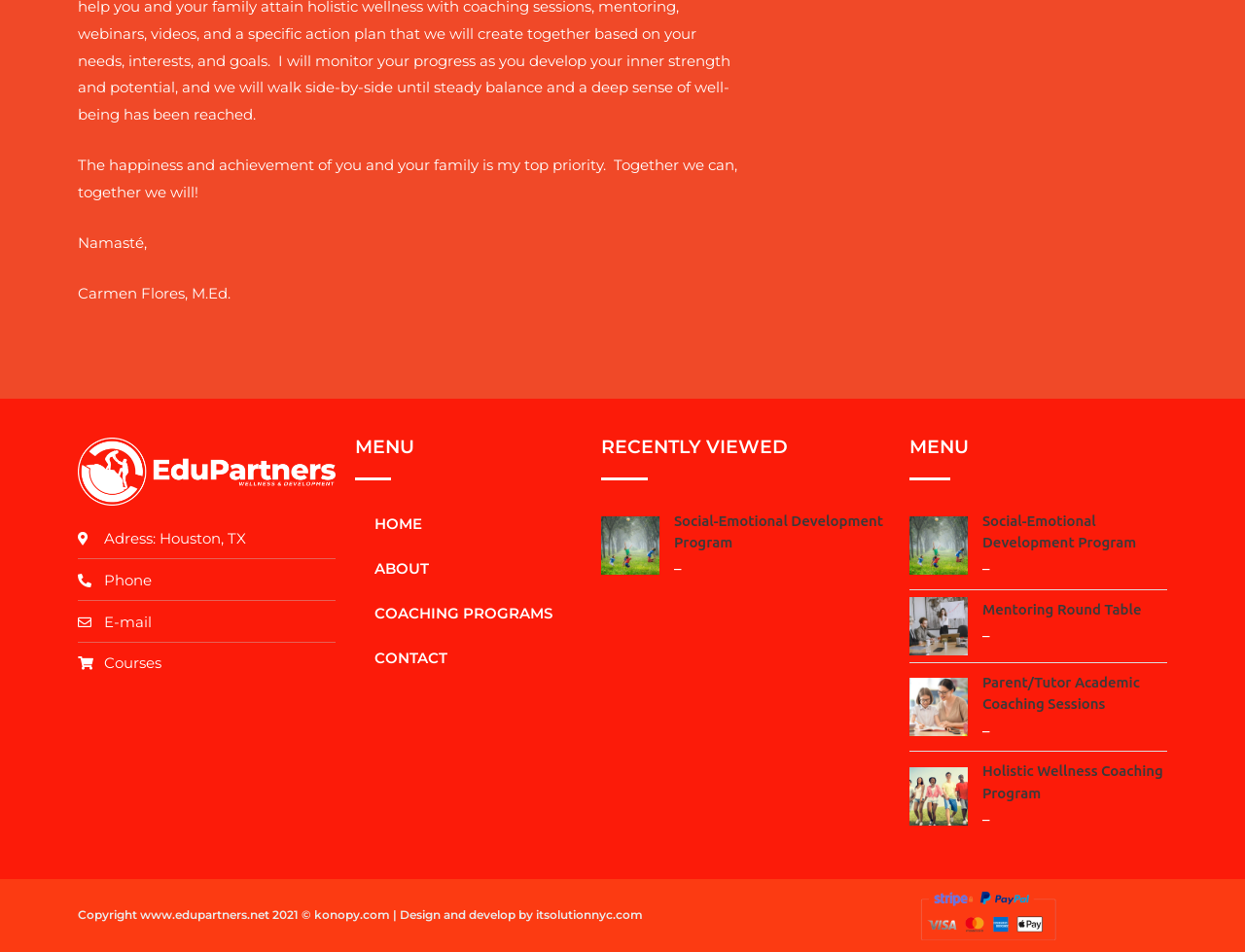What is the copyright information of this webpage?
Answer the question with as much detail as you can, using the image as a reference.

The copyright information is mentioned in the heading element with ID 255, which states 'Copyright www.edupartners.net 2021 konopy.com | Design and develop by itsolutionnyc.com', indicating that the copyright of this webpage belongs to konopy.com in 2021.